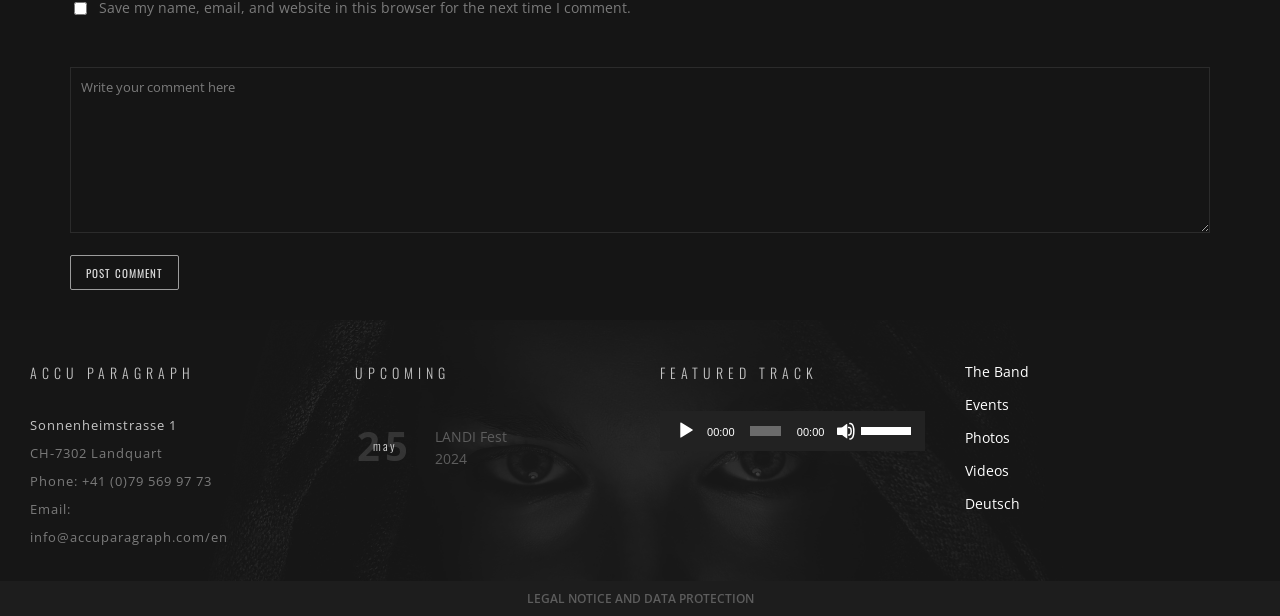What is the phone number of Accu Paragraph?
Refer to the image and respond with a one-word or short-phrase answer.

+41 (0)79 569 97 73